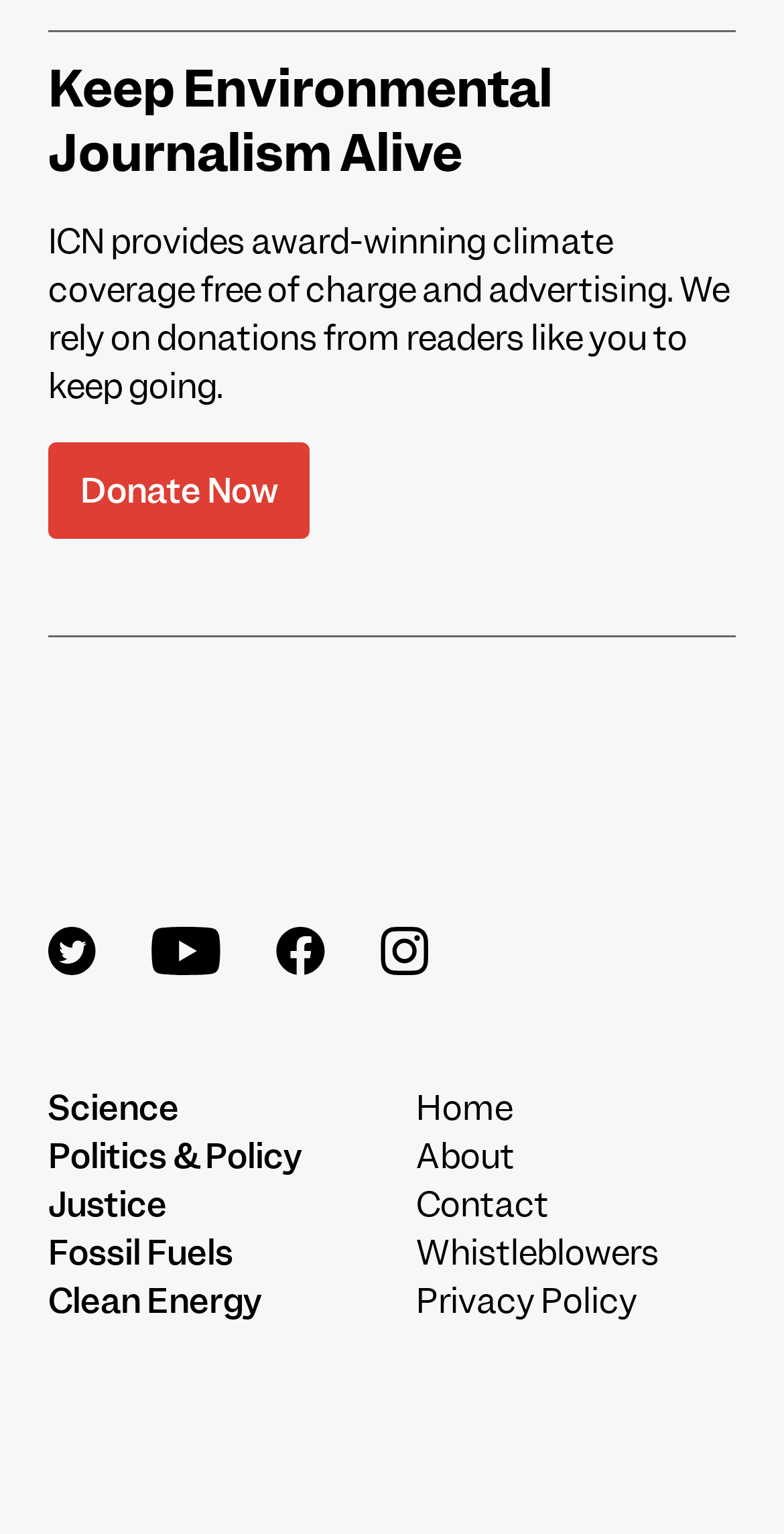What is the purpose of the website?
Please use the image to deliver a detailed and complete answer.

The website appears to be focused on environmental journalism, specifically climate coverage, as indicated by the heading 'Keep Environmental Journalism Alive' and the description of ICN providing award-winning climate coverage.